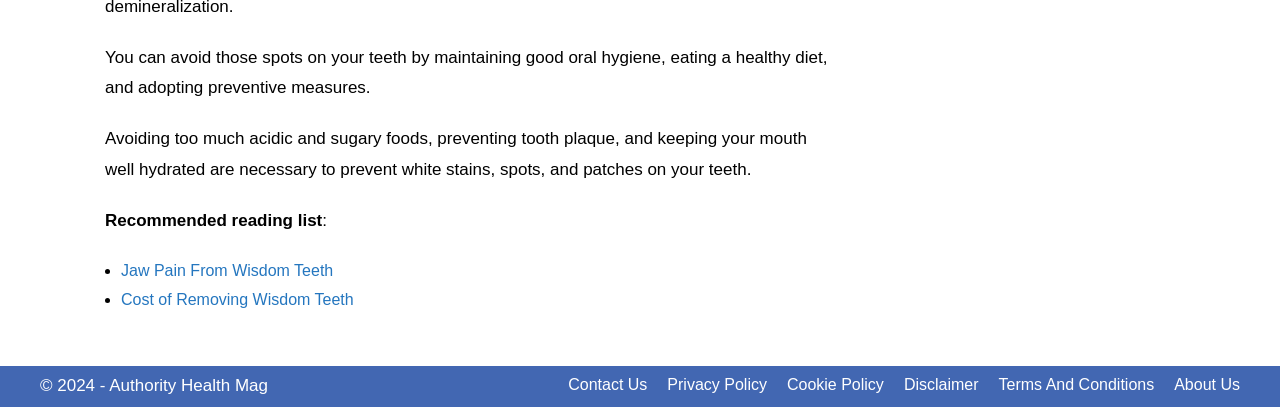What is the topic of the recommended reading list?
Give a comprehensive and detailed explanation for the question.

The recommended reading list is located below the text about maintaining good oral hygiene and preventing white stains, spots, and patches on teeth. The list includes links to articles about 'Jaw Pain From Wisdom Teeth' and 'Cost of Removing Wisdom Teeth', which suggests that the topic of the recommended reading list is related to teeth and oral health.